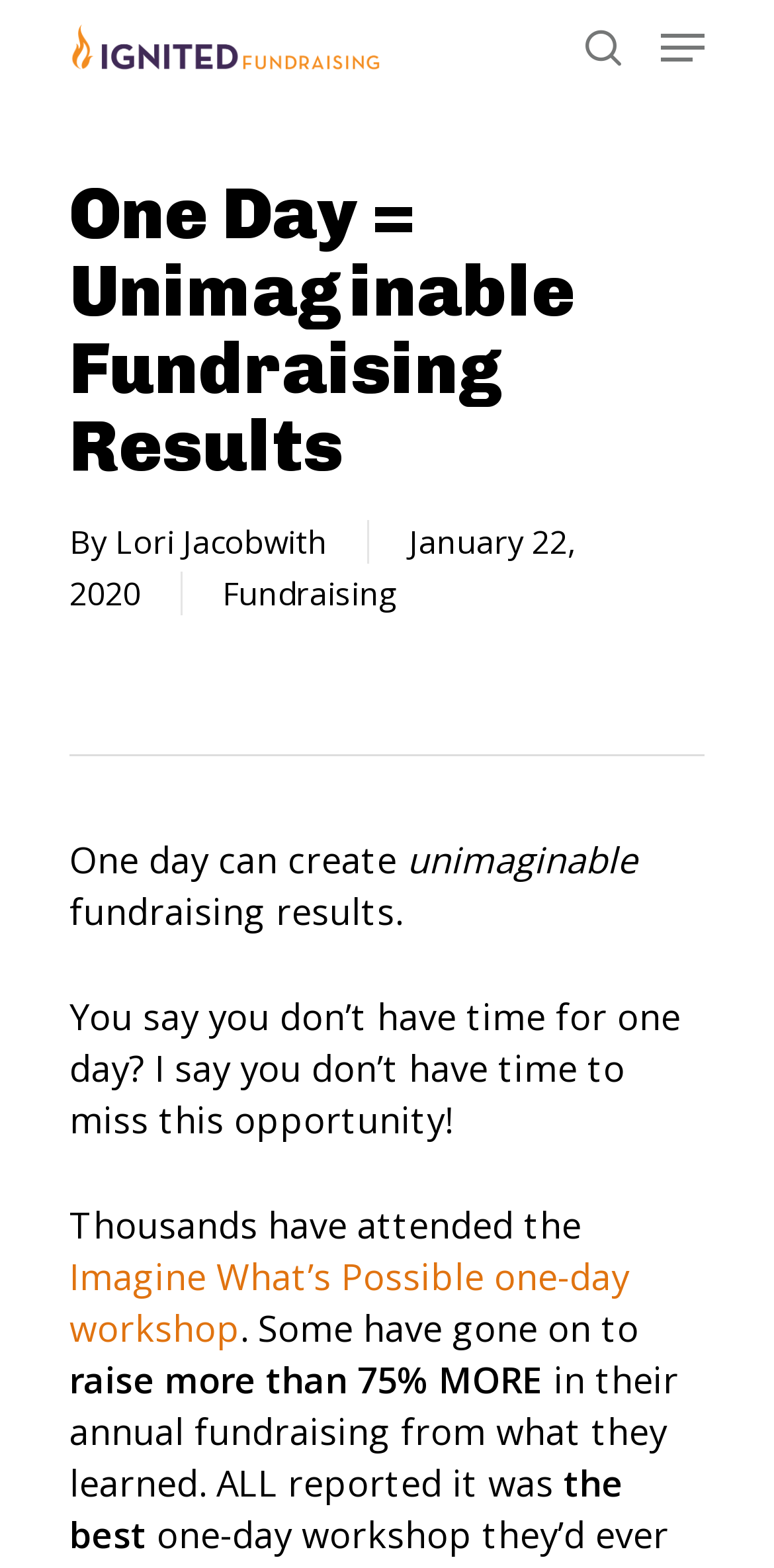Please indicate the bounding box coordinates of the element's region to be clicked to achieve the instruction: "register for Imagine What’s Possible one-day workshop". Provide the coordinates as four float numbers between 0 and 1, i.e., [left, top, right, bottom].

[0.09, 0.799, 0.813, 0.862]